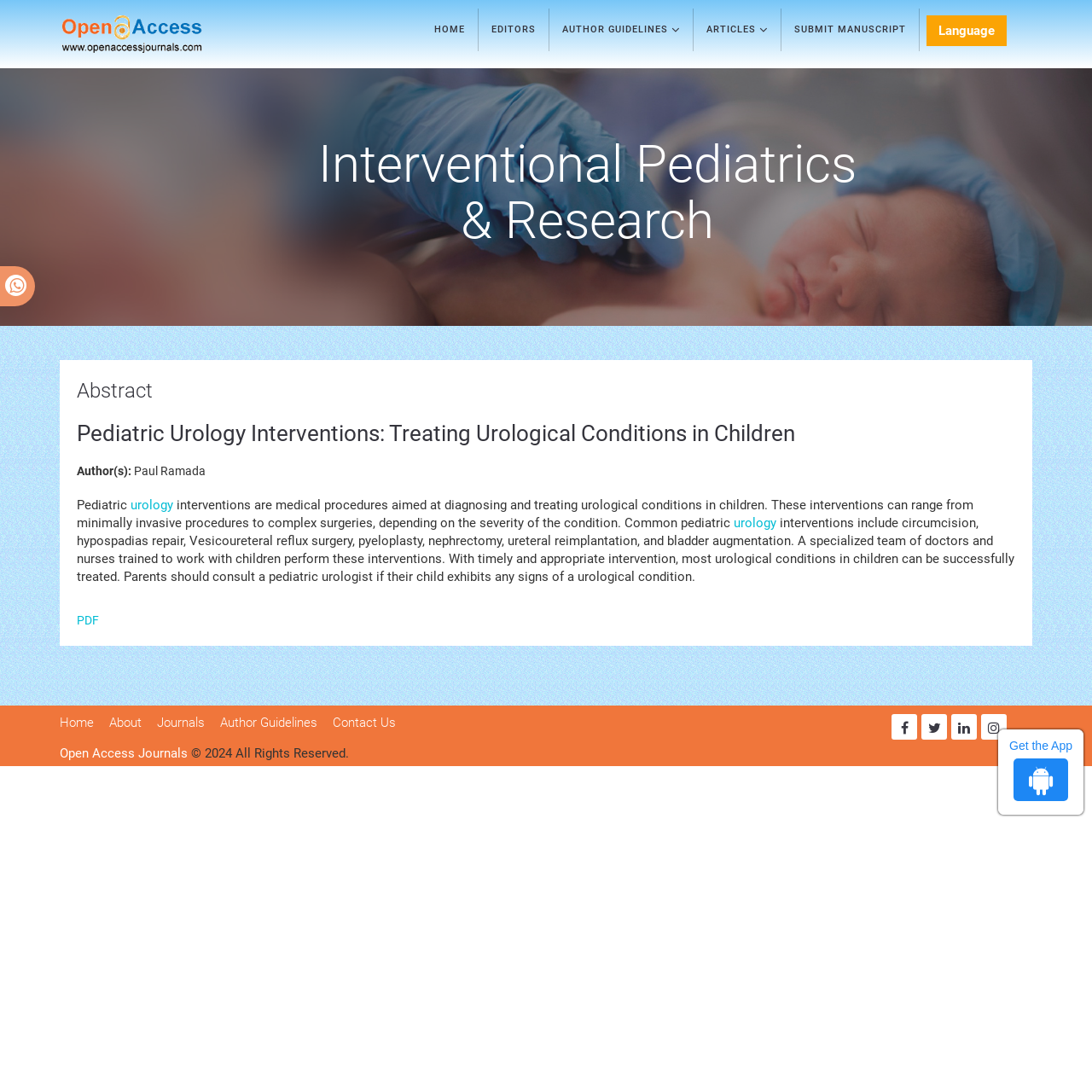Pinpoint the bounding box coordinates of the area that must be clicked to complete this instruction: "Click on Open Access Journals".

[0.055, 0.0, 0.232, 0.062]